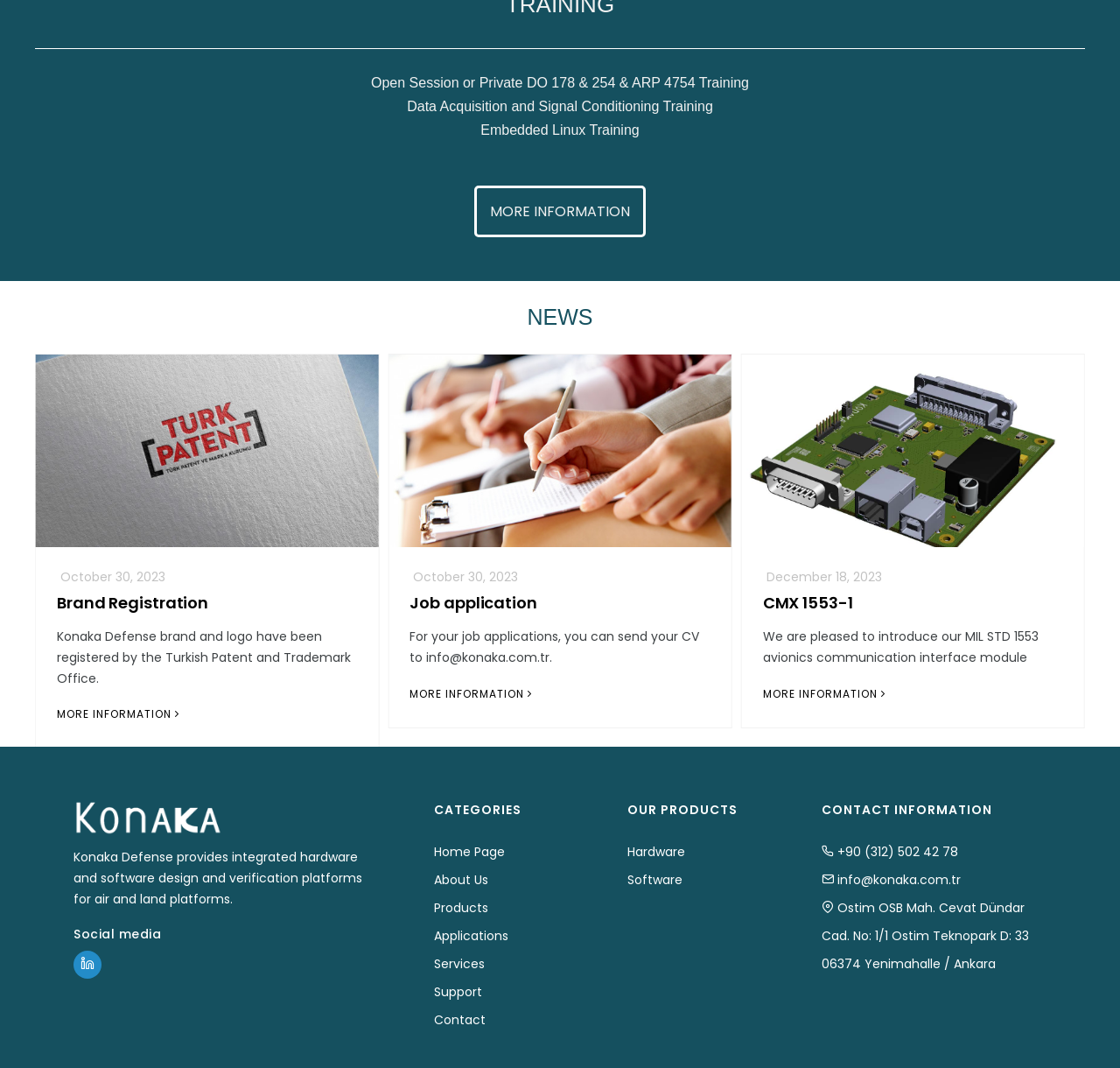Identify the bounding box coordinates of the HTML element based on this description: "More Information".

[0.051, 0.642, 0.163, 0.656]